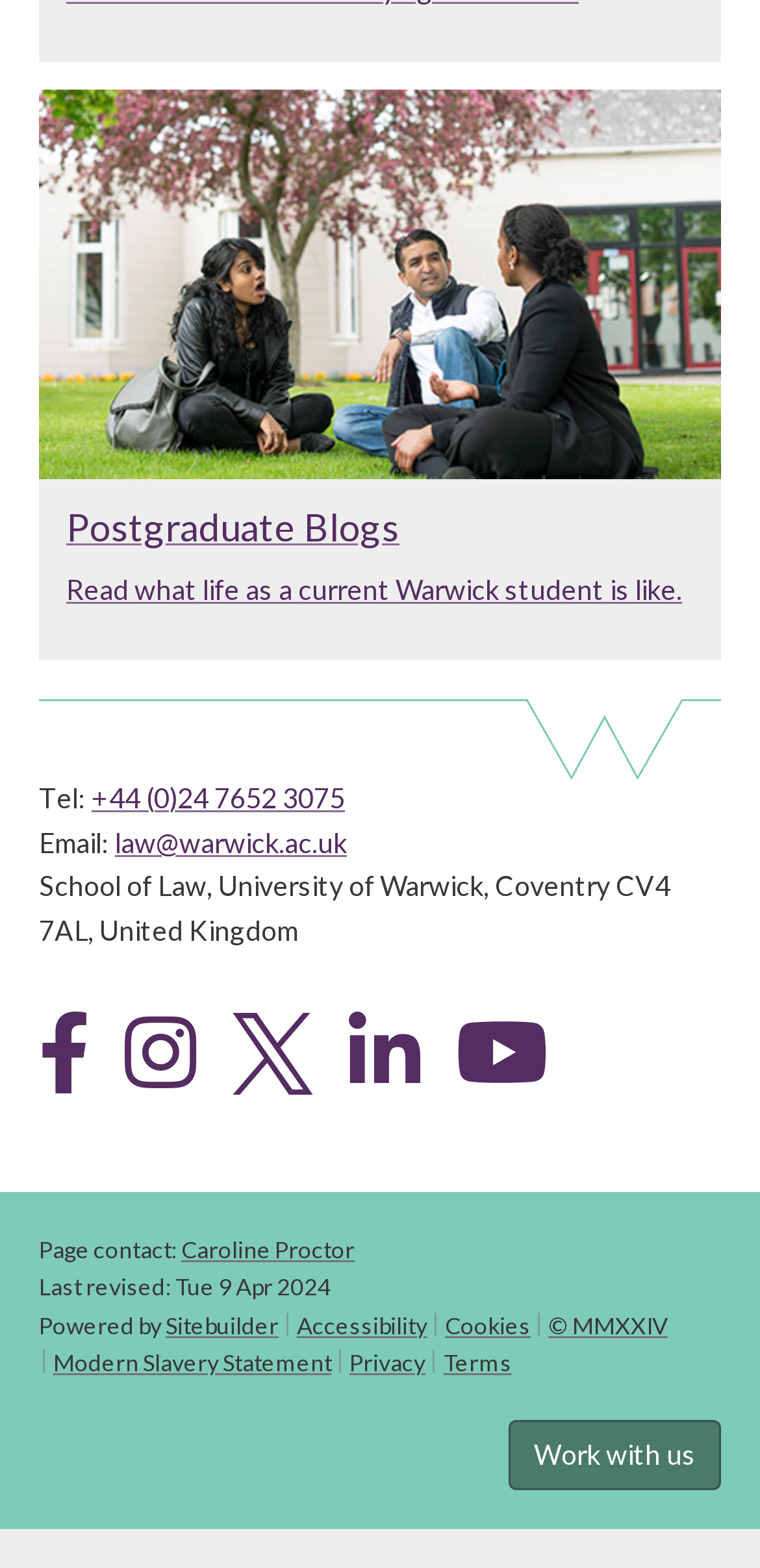What is the email address of the School of Law?
Carefully examine the image and provide a detailed answer to the question.

I found the email address by looking at the contact information section of the webpage, where it is listed as 'Email:' followed by the email address.